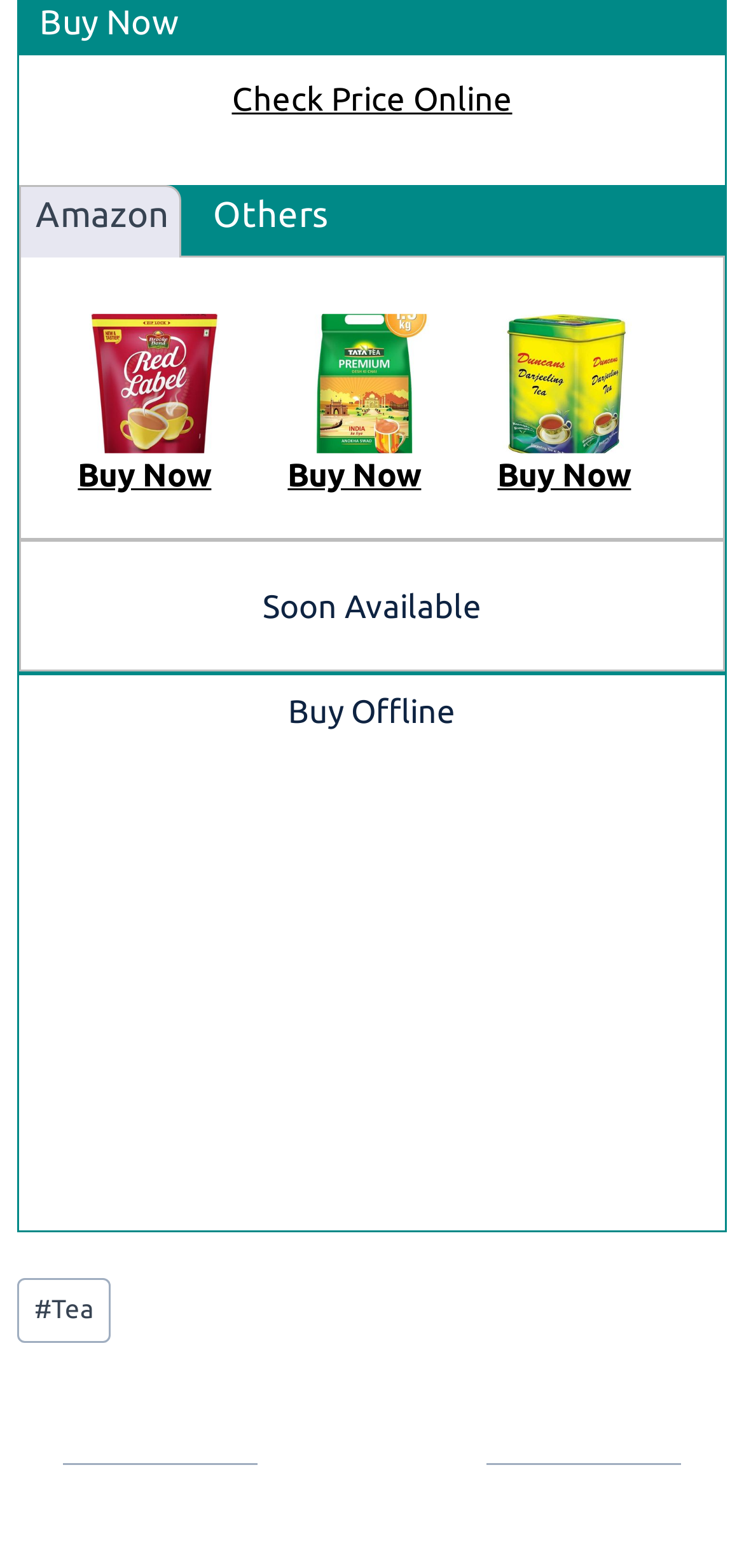Please find the bounding box coordinates for the clickable element needed to perform this instruction: "Explore post tags".

[0.02, 0.81, 0.123, 0.866]